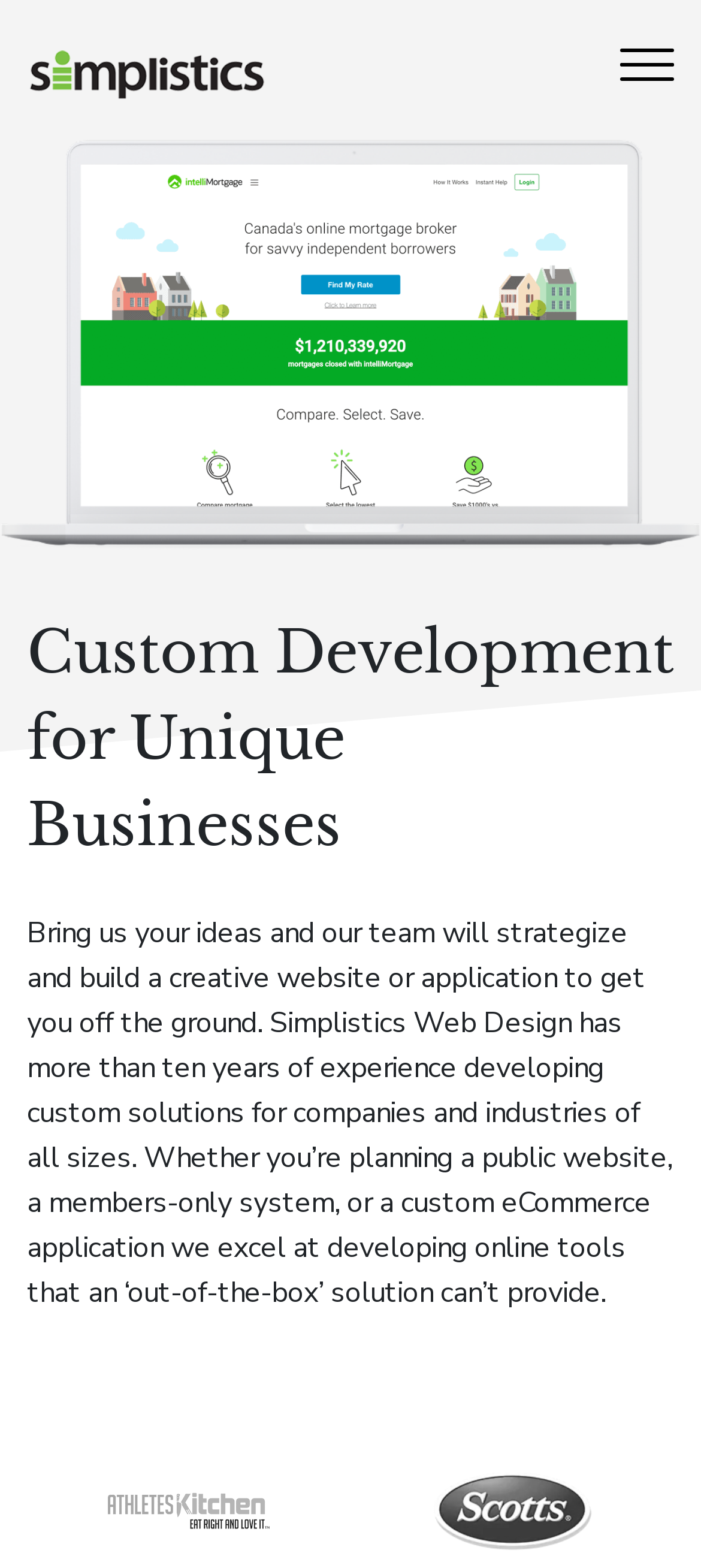Provide a one-word or short-phrase response to the question:
What is the purpose of the 'Toggle navigation' button?

To navigate